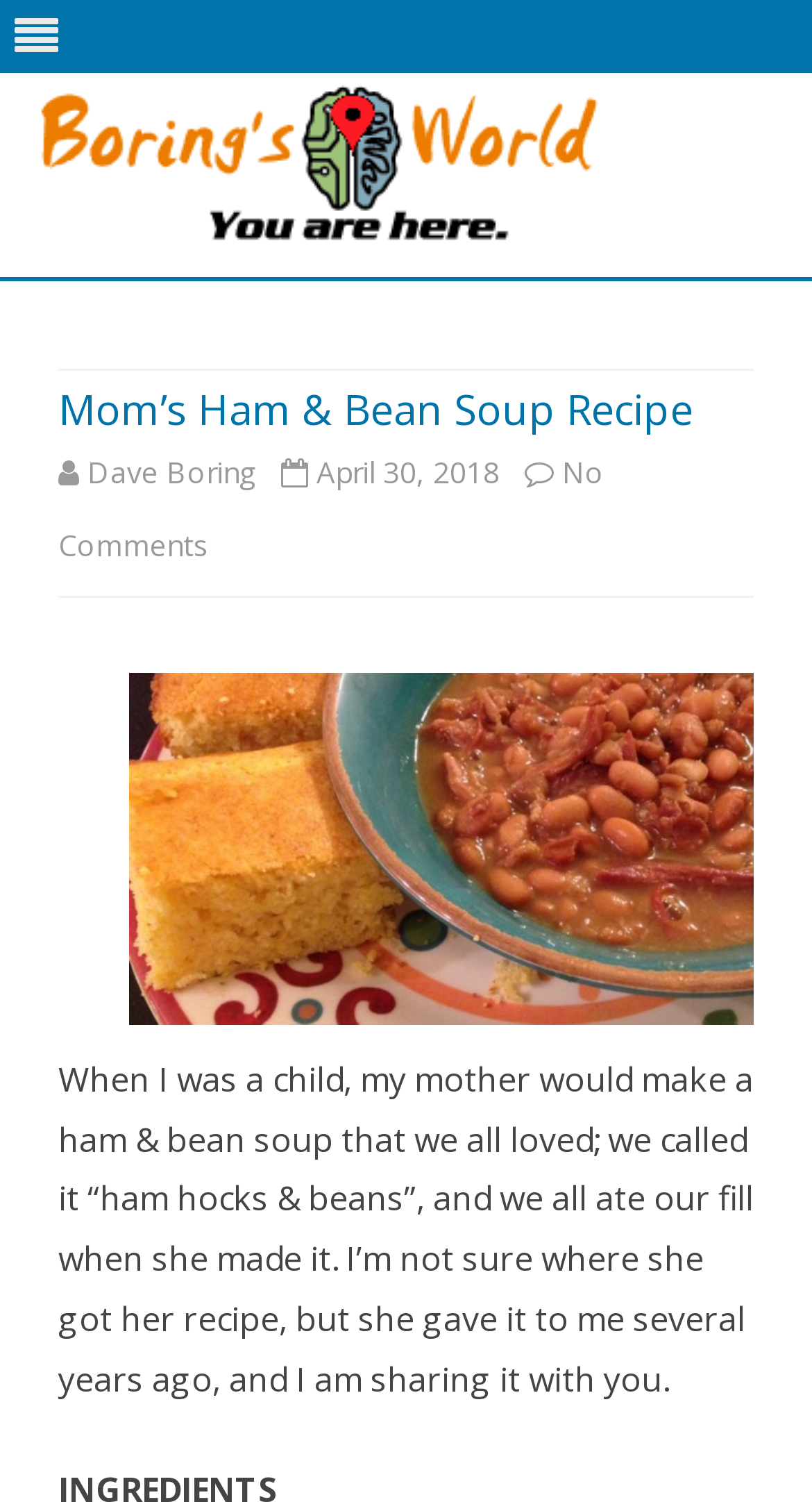When was the article published? Analyze the screenshot and reply with just one word or a short phrase.

April 30, 2018